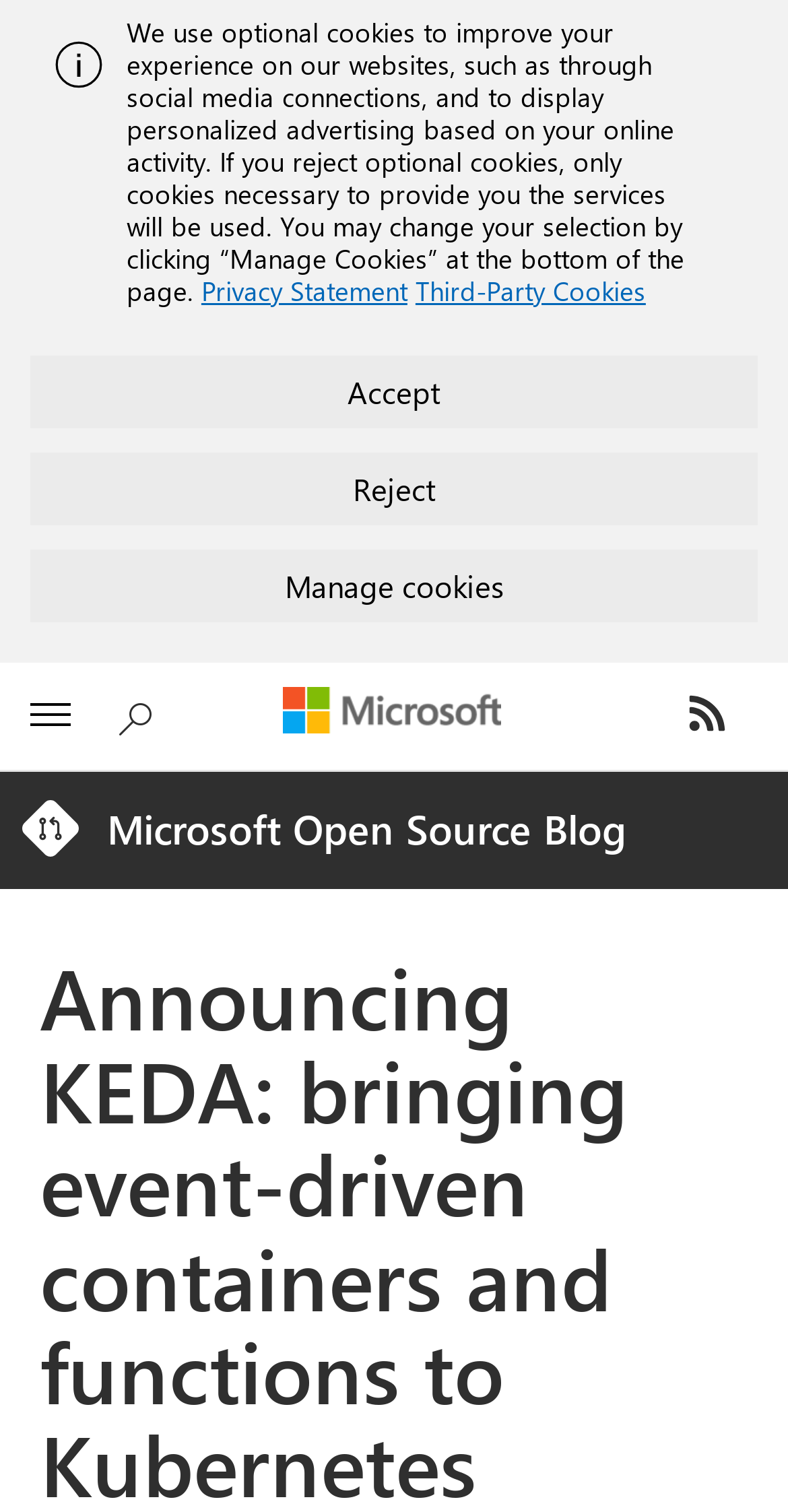Reply to the question with a single word or phrase:
What is the purpose of the KEDA?

Event-driven autoscaling